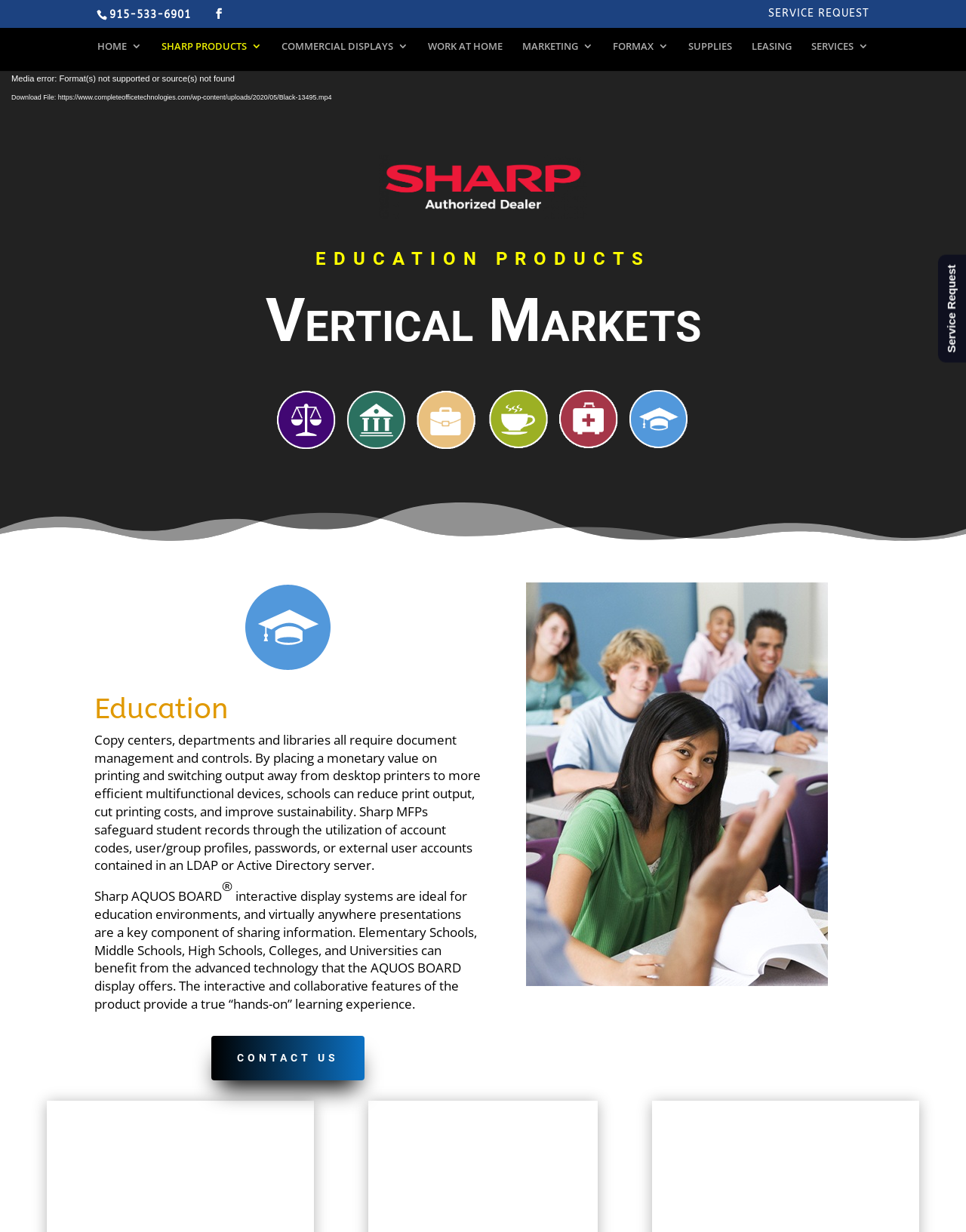Provide a comprehensive description of the webpage.

The webpage appears to be the homepage of "Complete Office Technologies", a company that provides printer and copier services. At the top left corner, there is a phone number "915-533-6901" and a social media icon. Next to it, there is a link to "SERVICE REQUEST". The company's logo is located at the top center, with a link to the homepage below it.

The top navigation menu consists of several links, including "HOME 3", "WORK AT HOME", "SUPPLIES", "LEASING", and "CONTACT US 5". Below the navigation menu, there are several sections. The first section is titled "SHARP PRODUCTS" and features an image of a Sharp authorized dealer. The next section is titled "EDUCATION PRODUCTS" and has a heading "Vertical Markets" below it. This section features several images, including "VERTICAL icons ii" and "icons education", and a heading "Education".

The main content of the page is focused on education products, specifically Sharp MFPs and AQUOS BOARD interactive display systems. There is a paragraph of text describing how Sharp MFPs can help schools reduce print output, cut printing costs, and improve sustainability. Below this, there is a section highlighting the features of Sharp AQUOS BOARD interactive display systems, which are ideal for education environments.

At the bottom of the page, there is a video player with a link to download a file. The video player takes up most of the width of the page.